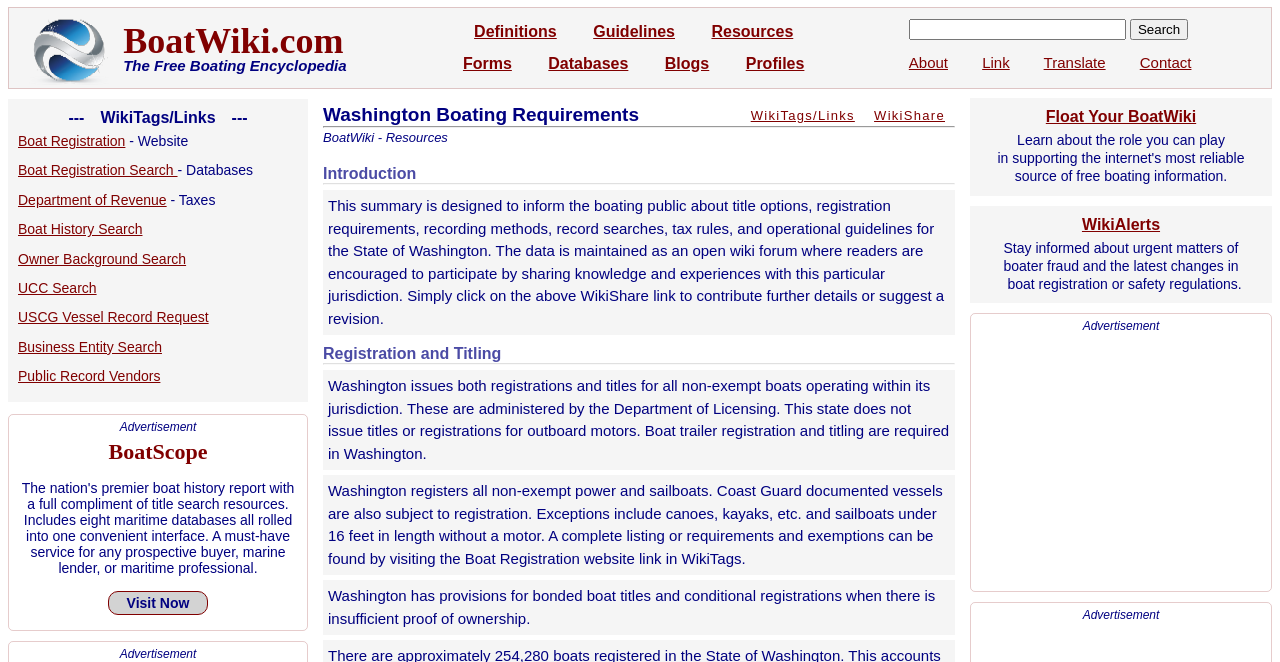Find the bounding box coordinates for the area you need to click to carry out the instruction: "Learn about boat registration". The coordinates should be four float numbers between 0 and 1, indicated as [left, top, right, bottom].

[0.014, 0.201, 0.098, 0.225]